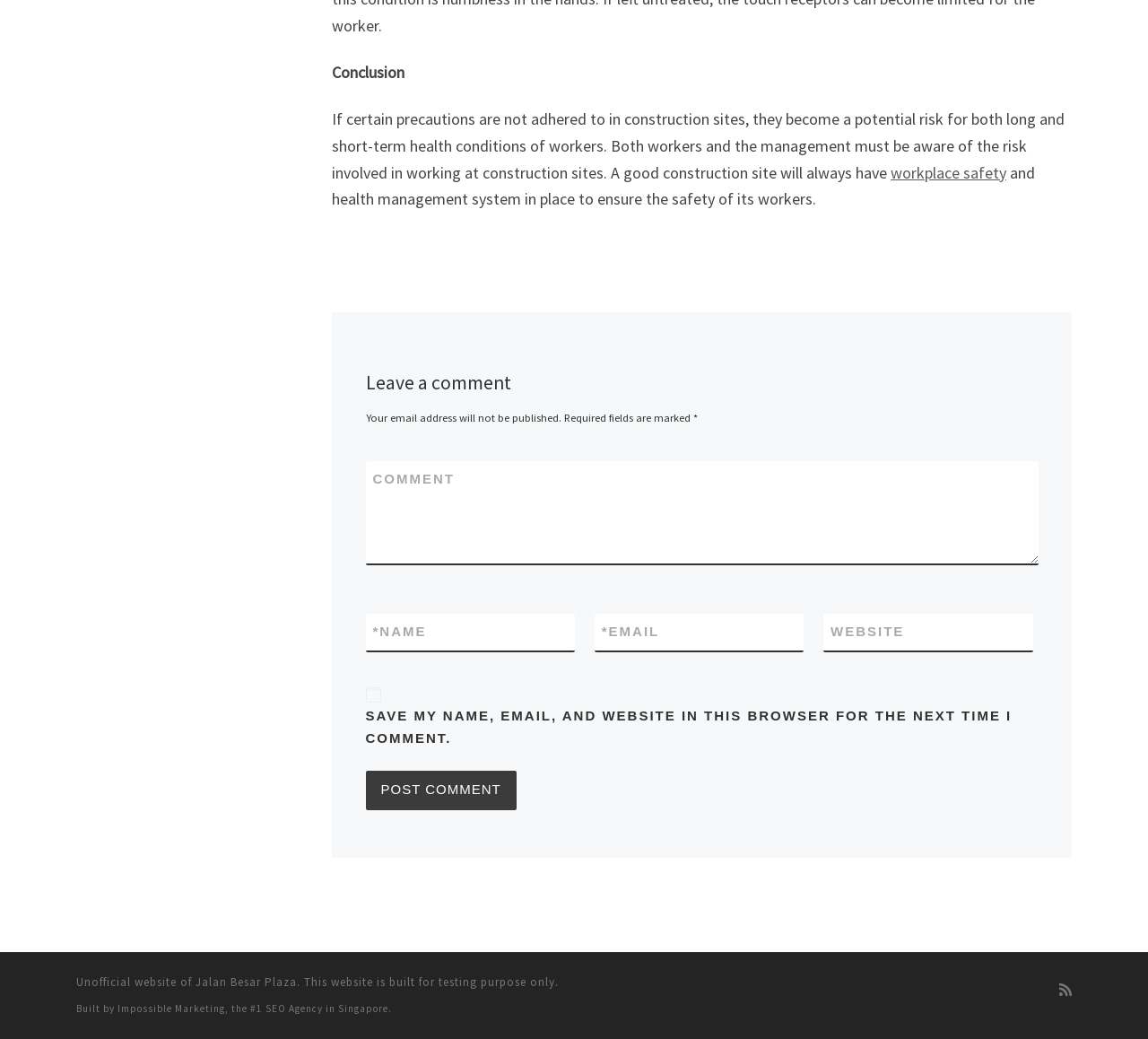Reply to the question with a brief word or phrase: What is required to leave a comment?

Name, email, and comment